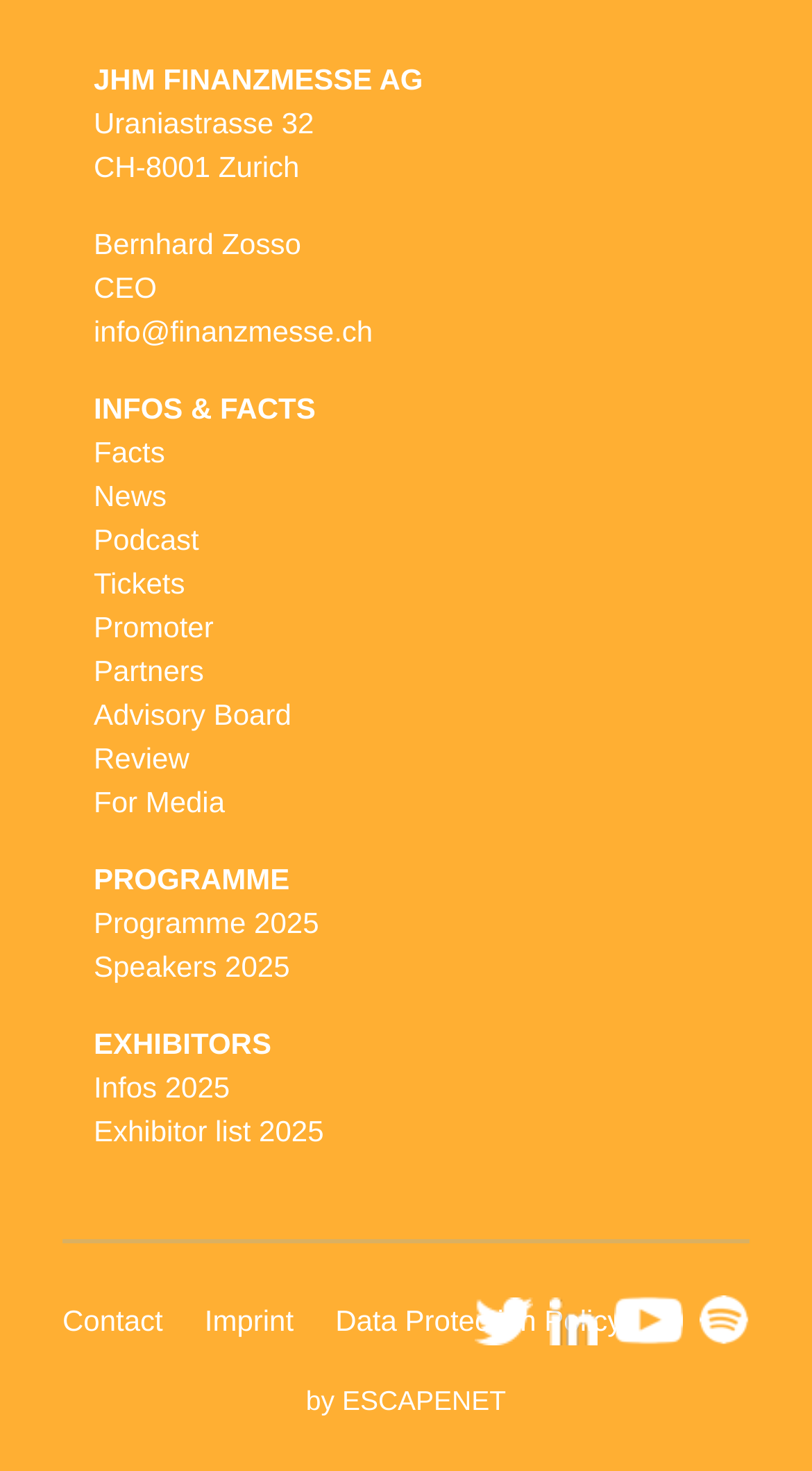Highlight the bounding box coordinates of the region I should click on to meet the following instruction: "Check the 'Exhibitor list 2025'".

[0.115, 0.757, 0.399, 0.78]